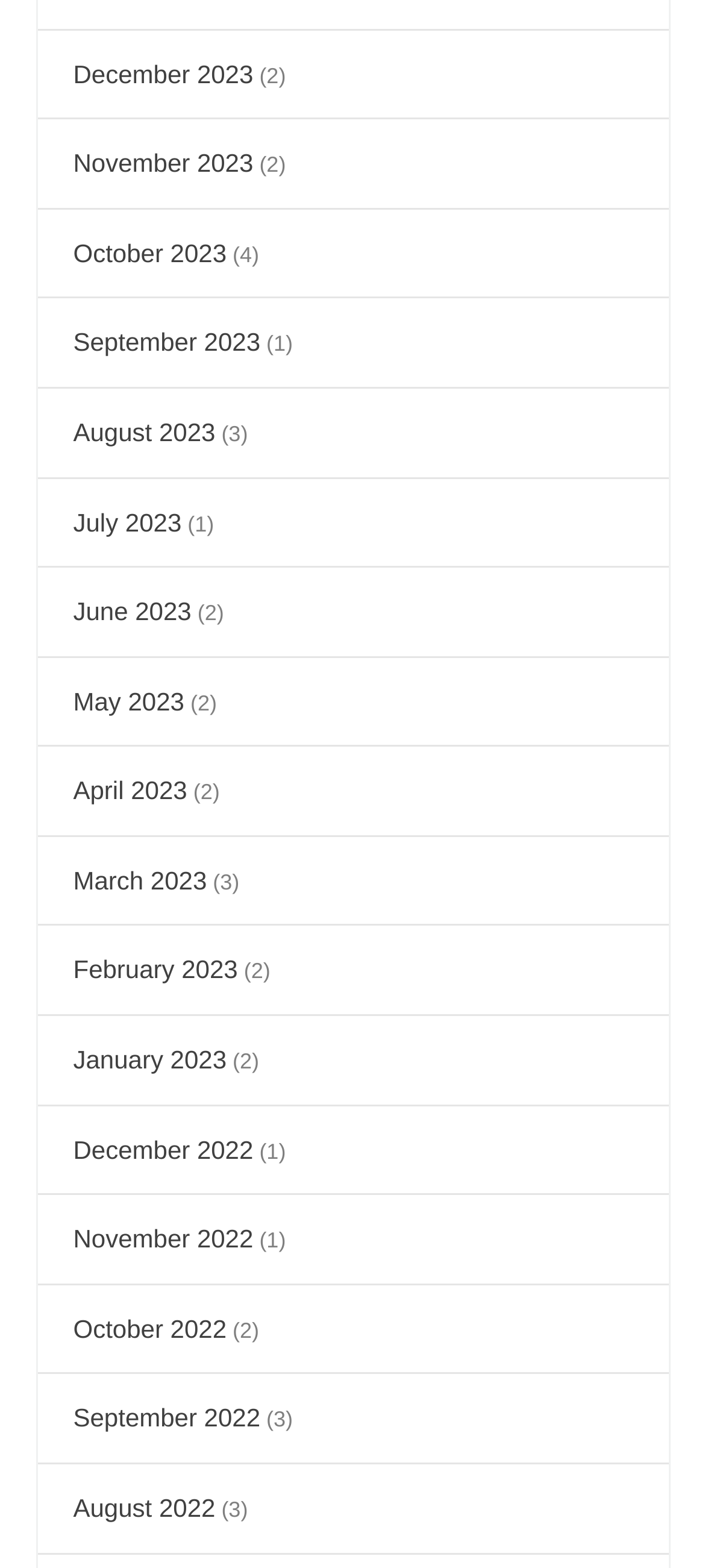Pinpoint the bounding box coordinates of the clickable area necessary to execute the following instruction: "View January 2023". The coordinates should be given as four float numbers between 0 and 1, namely [left, top, right, bottom].

[0.104, 0.667, 0.321, 0.685]